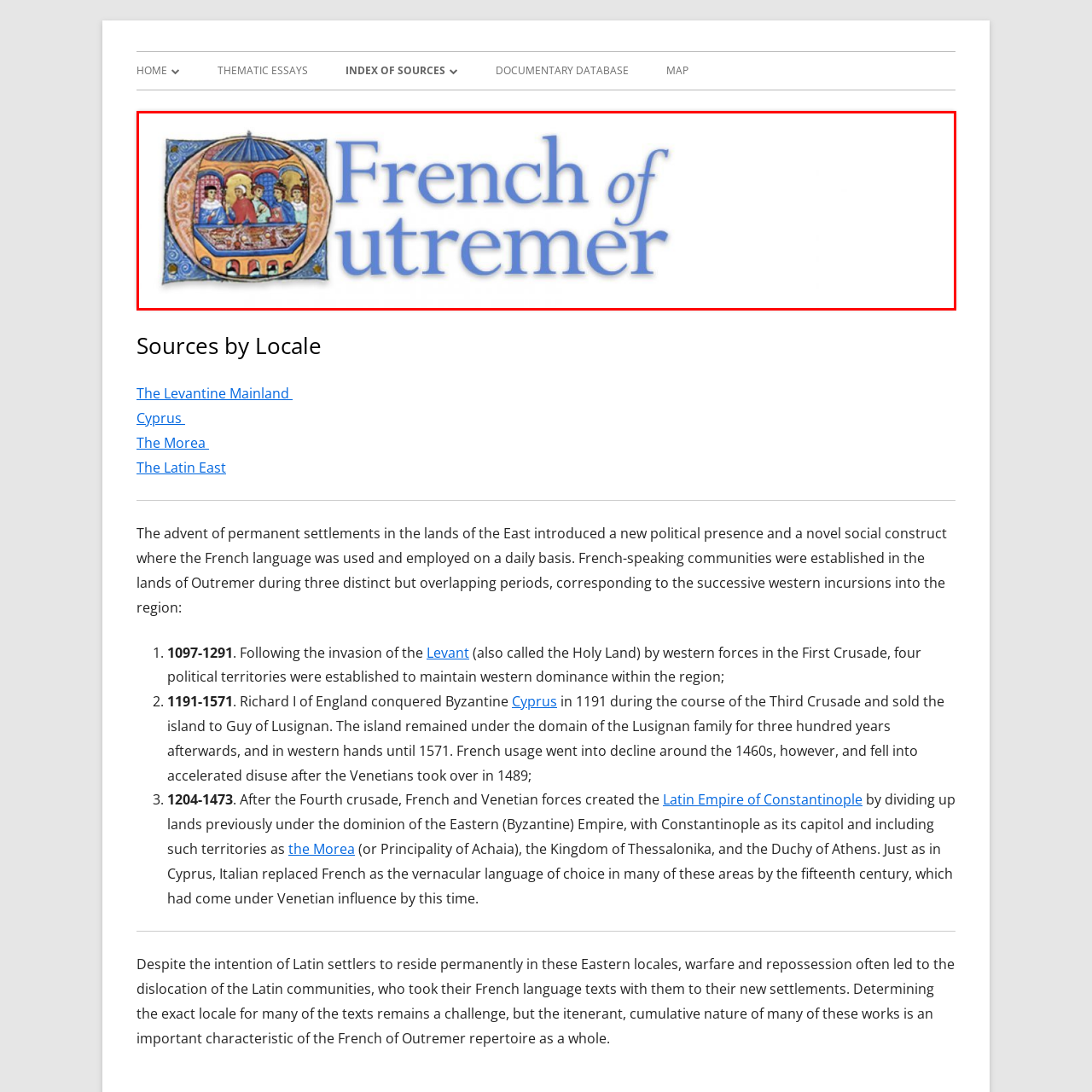Explain comprehensively what is shown in the image marked by the red outline.

The image features the title "French of Outremer," prominently displayed in a stylish, modern font. This title is accompanied by a vivid and detailed illustration depicting figures in historical attire, set against a backdrop reminiscent of medieval manuscript art. The artwork visually represents the intertwining of French culture and language in the Eastern territories known as Outremer, which refers to the lands held by the French during the Crusades. This combination of text and imagery evokes the historical context of French-speaking communities established in these regions, highlighting their significance in the broader narrative of cultural exchange and linguistic evolution.